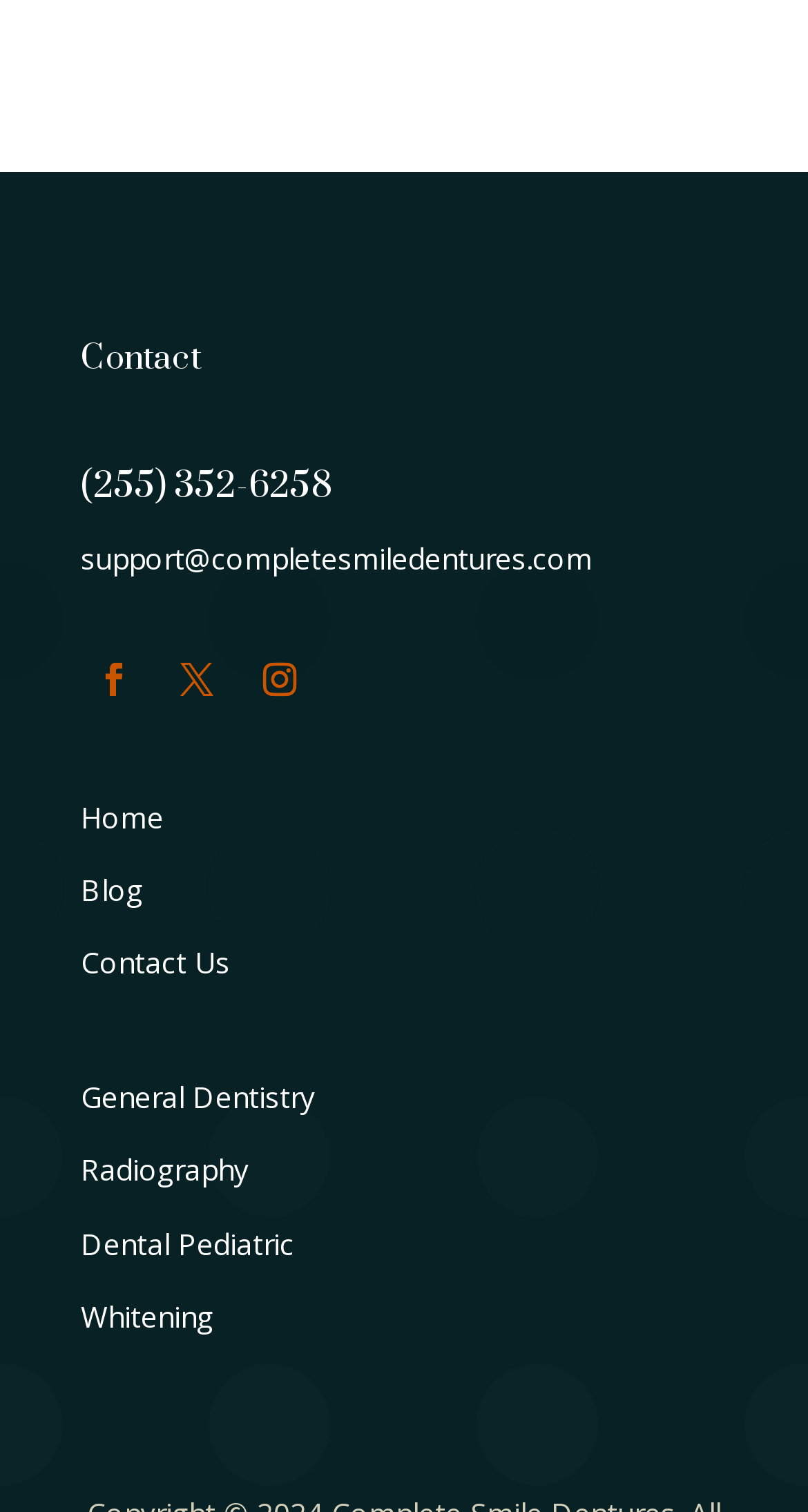Locate the bounding box coordinates of the area where you should click to accomplish the instruction: "Click Contact".

[0.1, 0.224, 0.9, 0.266]